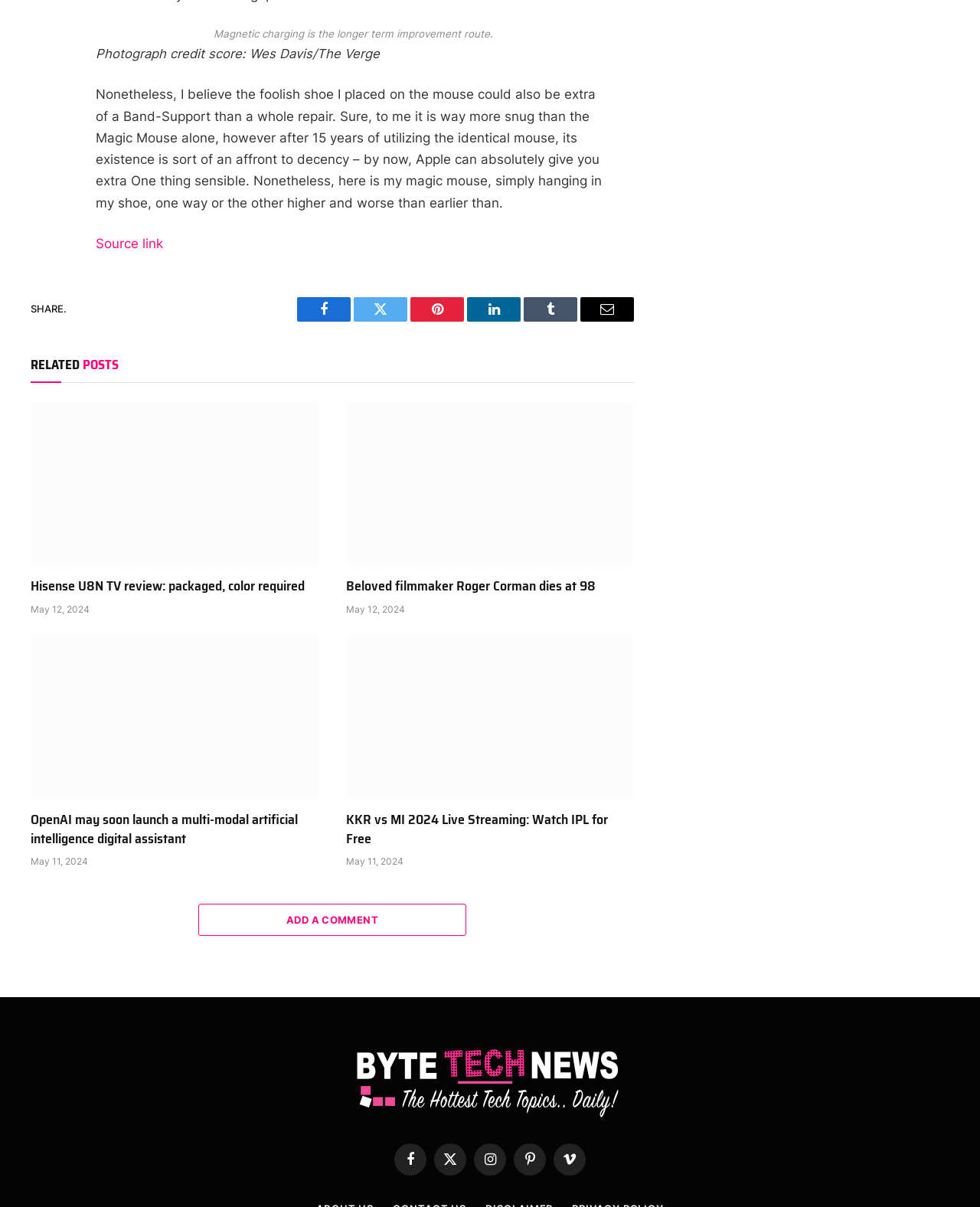How many articles are there in the related posts section?
Based on the screenshot, answer the question with a single word or phrase.

4